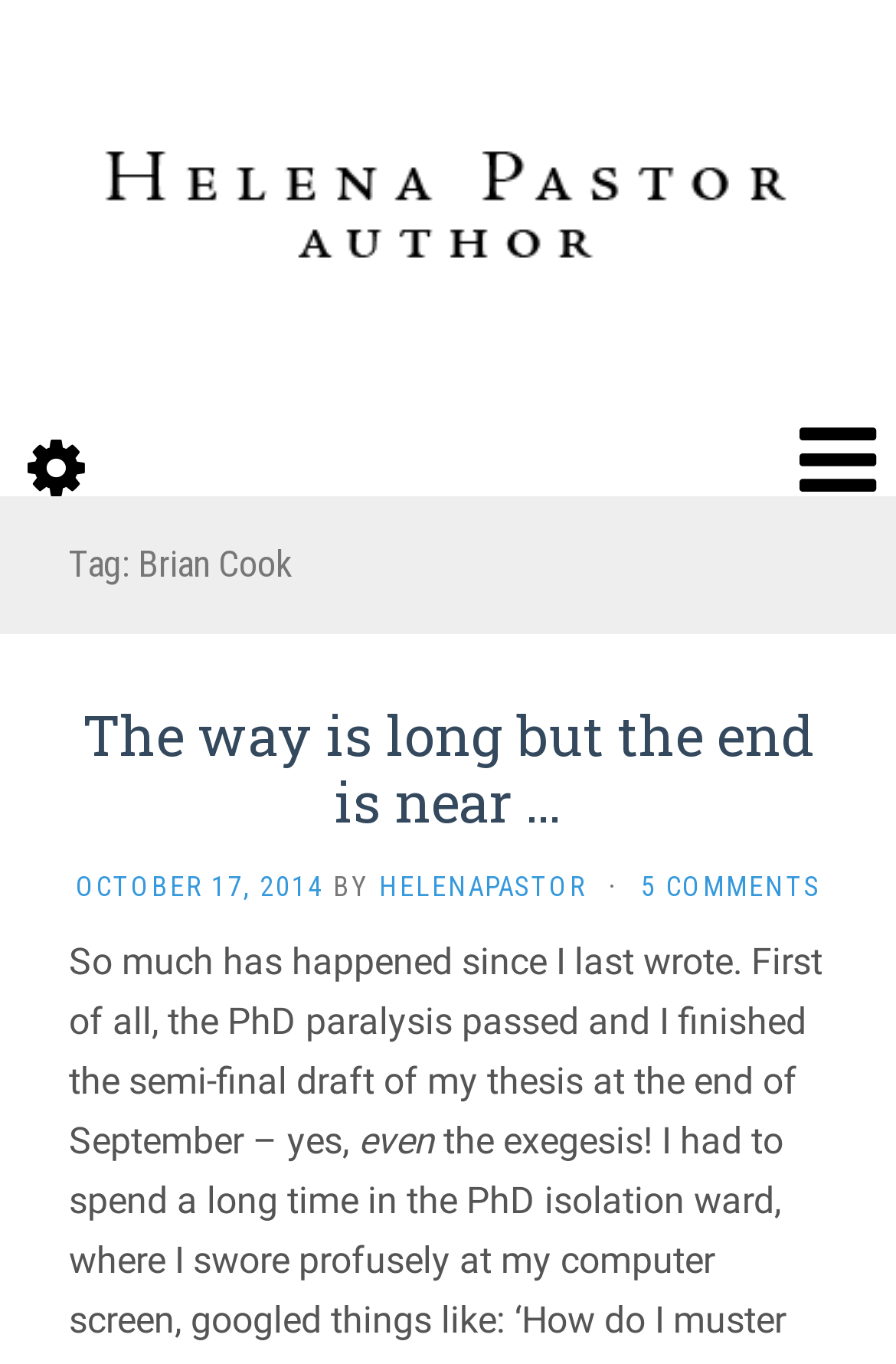Generate a thorough description of the webpage.

The webpage is about Brian Cook, a Helena Pastor and author. At the top, there is a heading with the title "Helena Pastor | Author" which is also a link, accompanied by an image on the right side. Below this, there is another heading that describes Helena Pastor as a writer from Armidale, NSW.

On the top left, there is a "Sidebar" button, and on the top right, there is a "Navigation Menu" button. Below these buttons, there is a heading that says "Tag: Brian Cook". Under this heading, there is a section with a heading that reads "The way is long but the end is near …", which is also a link. This section contains a link to the article, a time stamp "OCTOBER 17, 2014", and the author's name "HELENAPASTOR". There is also a text that says "5 COMMENTS" with a dot in between.

The main content of the webpage is a blog post, which starts with the sentence "So much has happened since I last wrote." and continues to describe the author's experience of finishing their thesis draft at the end of September. The text is divided into paragraphs, with some words like "even" standing out as separate lines.